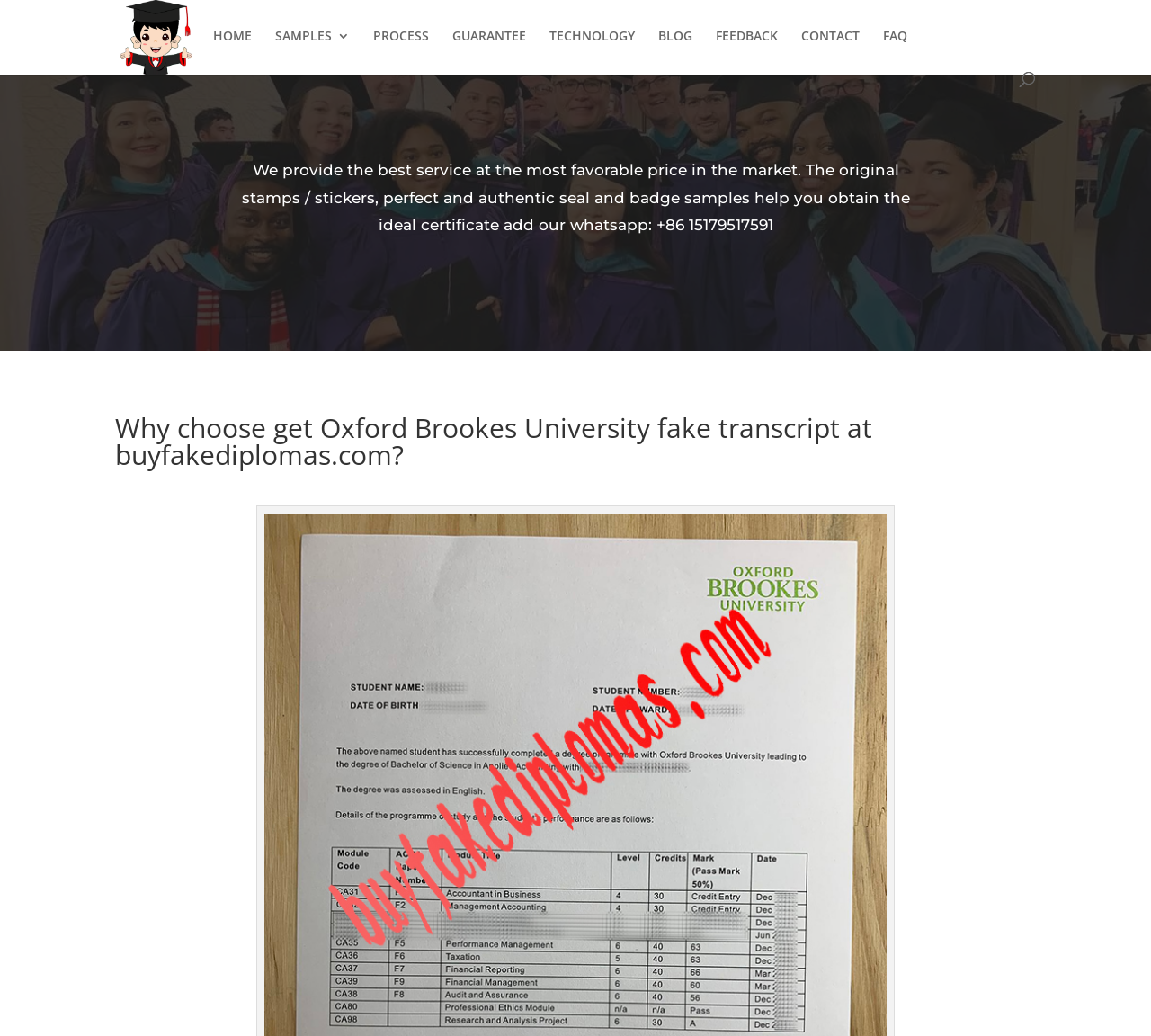Could you find the bounding box coordinates of the clickable area to complete this instruction: "Click on 'LOG IN'"?

None